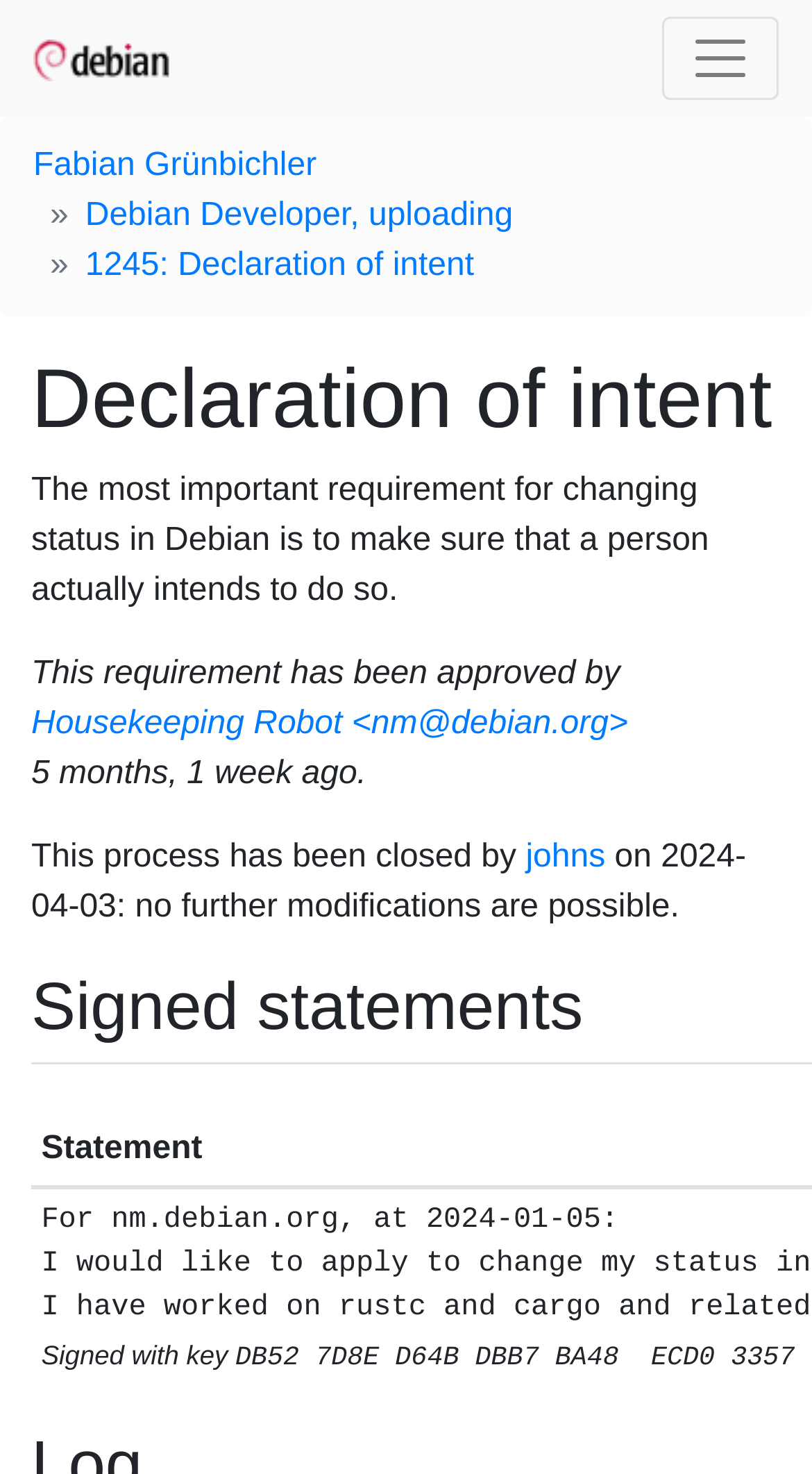Answer briefly with one word or phrase:
What is the role of Fabian Grünbichler?

Debian Developer, uploading